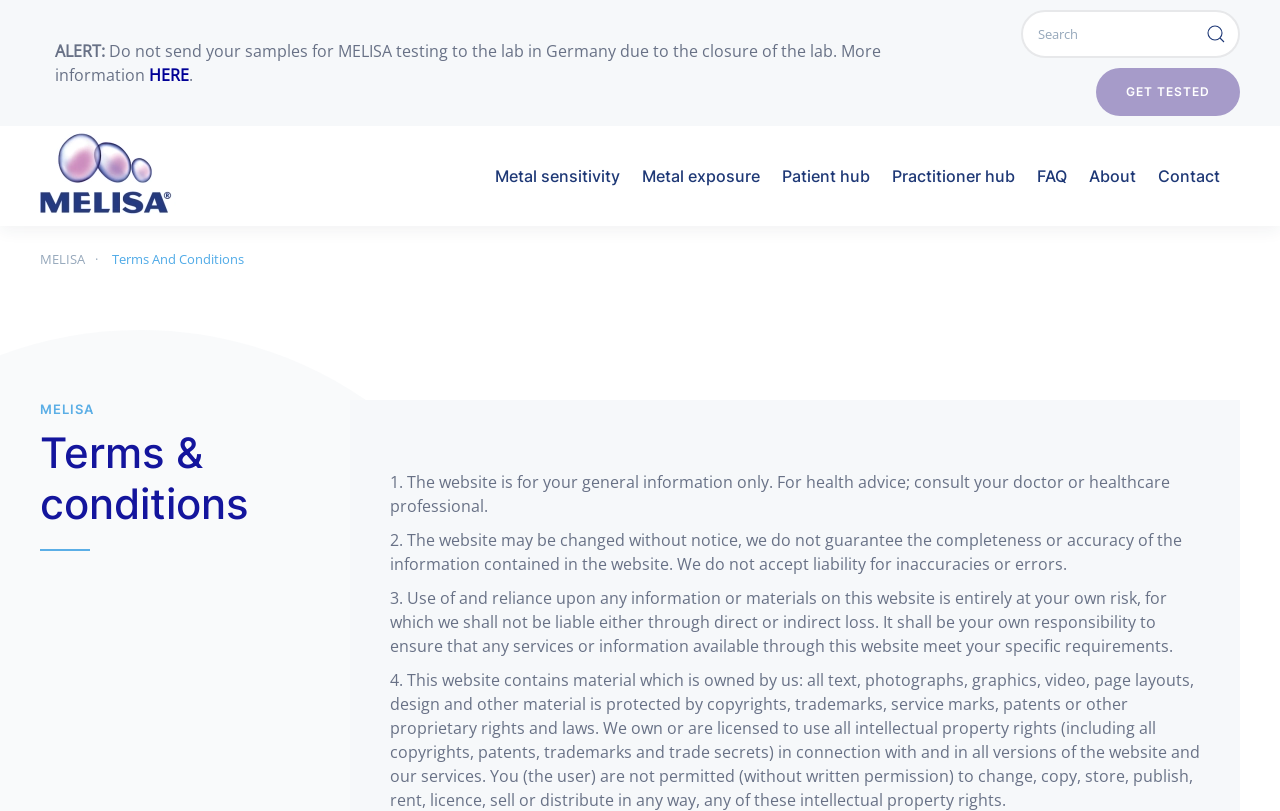Please identify the bounding box coordinates of the element on the webpage that should be clicked to follow this instruction: "Get tested". The bounding box coordinates should be given as four float numbers between 0 and 1, formatted as [left, top, right, bottom].

[0.856, 0.084, 0.969, 0.143]